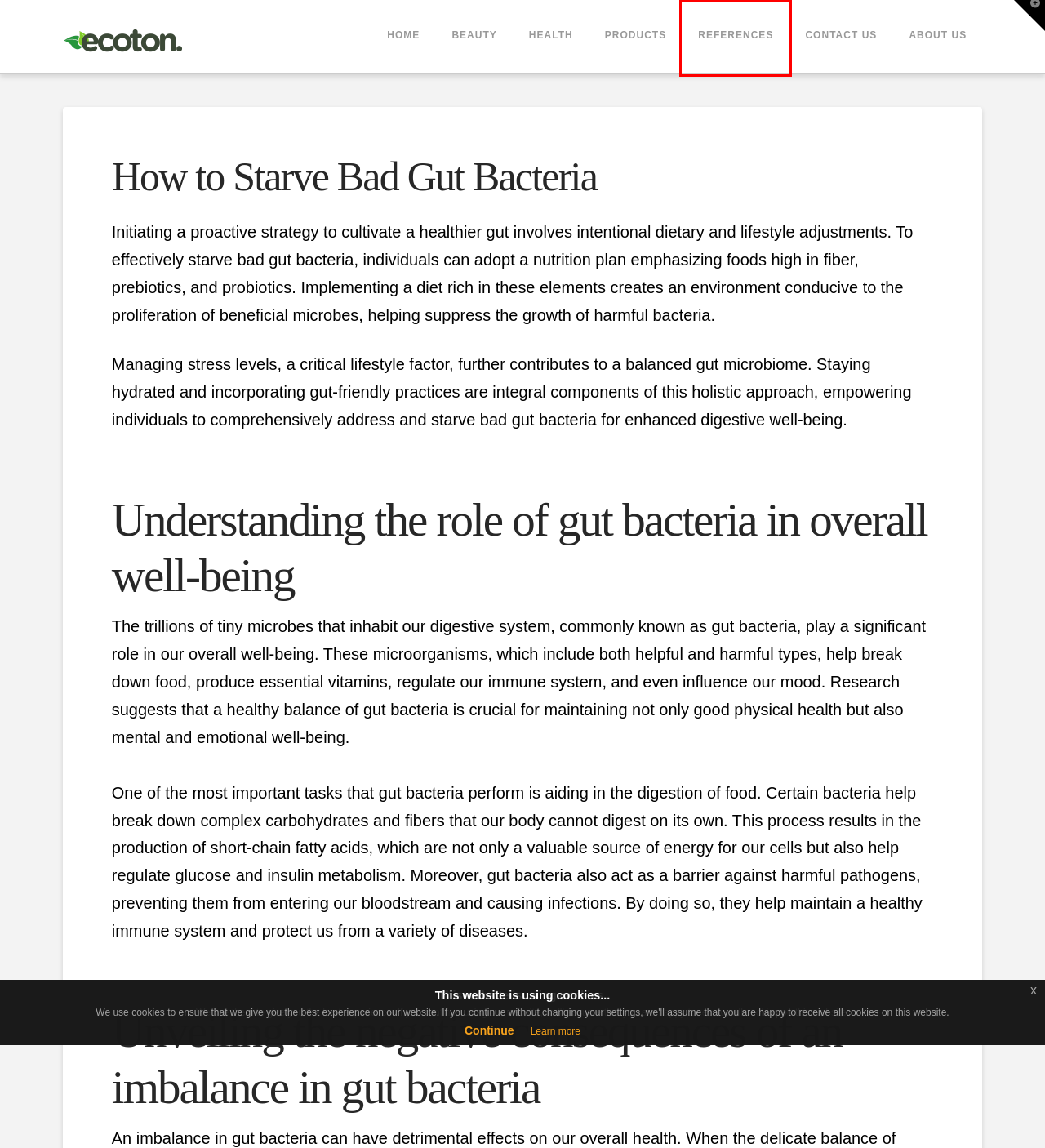You have a screenshot showing a webpage with a red bounding box highlighting an element. Choose the webpage description that best fits the new webpage after clicking the highlighted element. The descriptions are:
A. About Us - ECOTON
B. Affiliate Disclosure - ECOTON
C. Contact Us - ECOTON
D. Products - ECOTON
E. Beauty - ECOTON
F. - ECOTON
G. References - ECOTON
H. Terms & Conditions - ECOTON

G